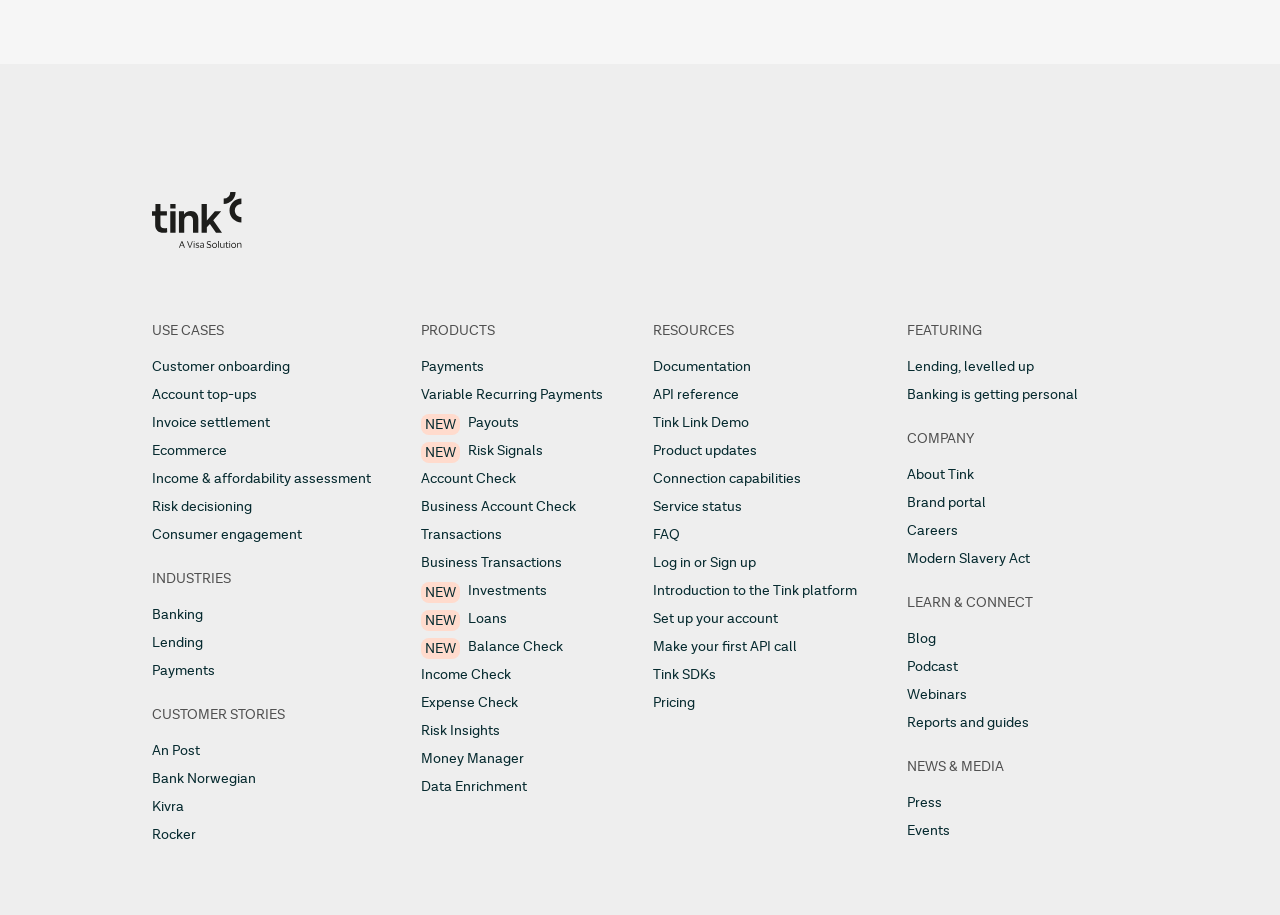Please give a one-word or short phrase response to the following question: 
What is the purpose of the 'USE CASES' section?

To showcase various use cases